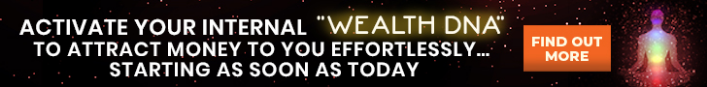Explain the details of the image you are viewing.

The image features a vibrant promotional banner encouraging viewers to "Activate Your Internal 'Wealth DNA' to Attract Money to You Effortlessly." The design is eye-catching, with a background that appears cosmic, filled with sparkles and lights, conveying a sense of abundance and possibility. A meditative figure, glowing with multicolored energy, is positioned on one side, visually representing the concept of attracting wealth through inner transformation. The text emphasizes an immediate call to action, inviting individuals to begin this journey of financial empowerment "starting as soon as today." An orange button labeled "FIND OUT MORE" stands out prominently, urging viewers to explore further opportunities for personal and financial growth.